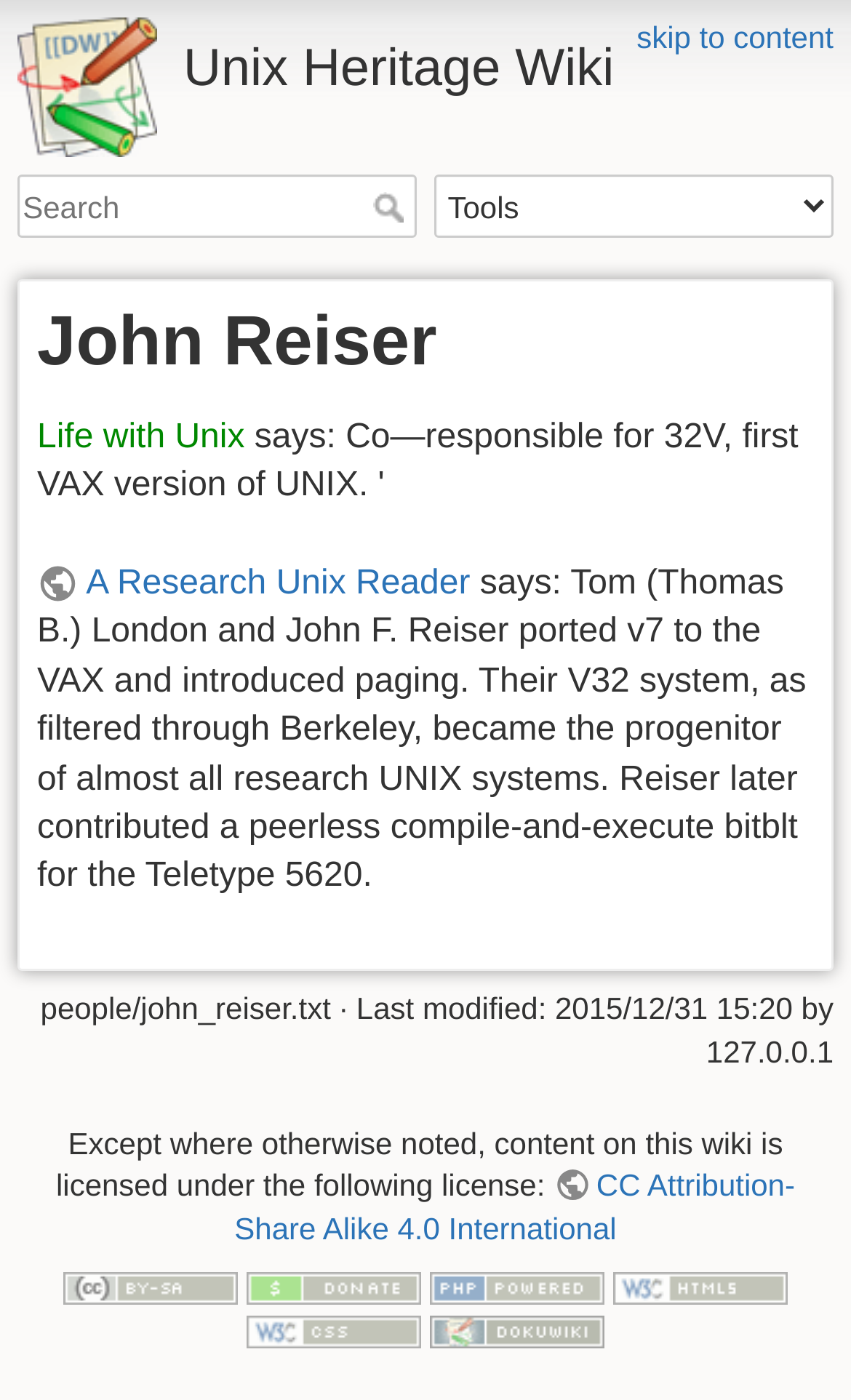Determine the bounding box for the UI element described here: "CC Attribution-Share Alike 4.0 International".

[0.275, 0.834, 0.934, 0.89]